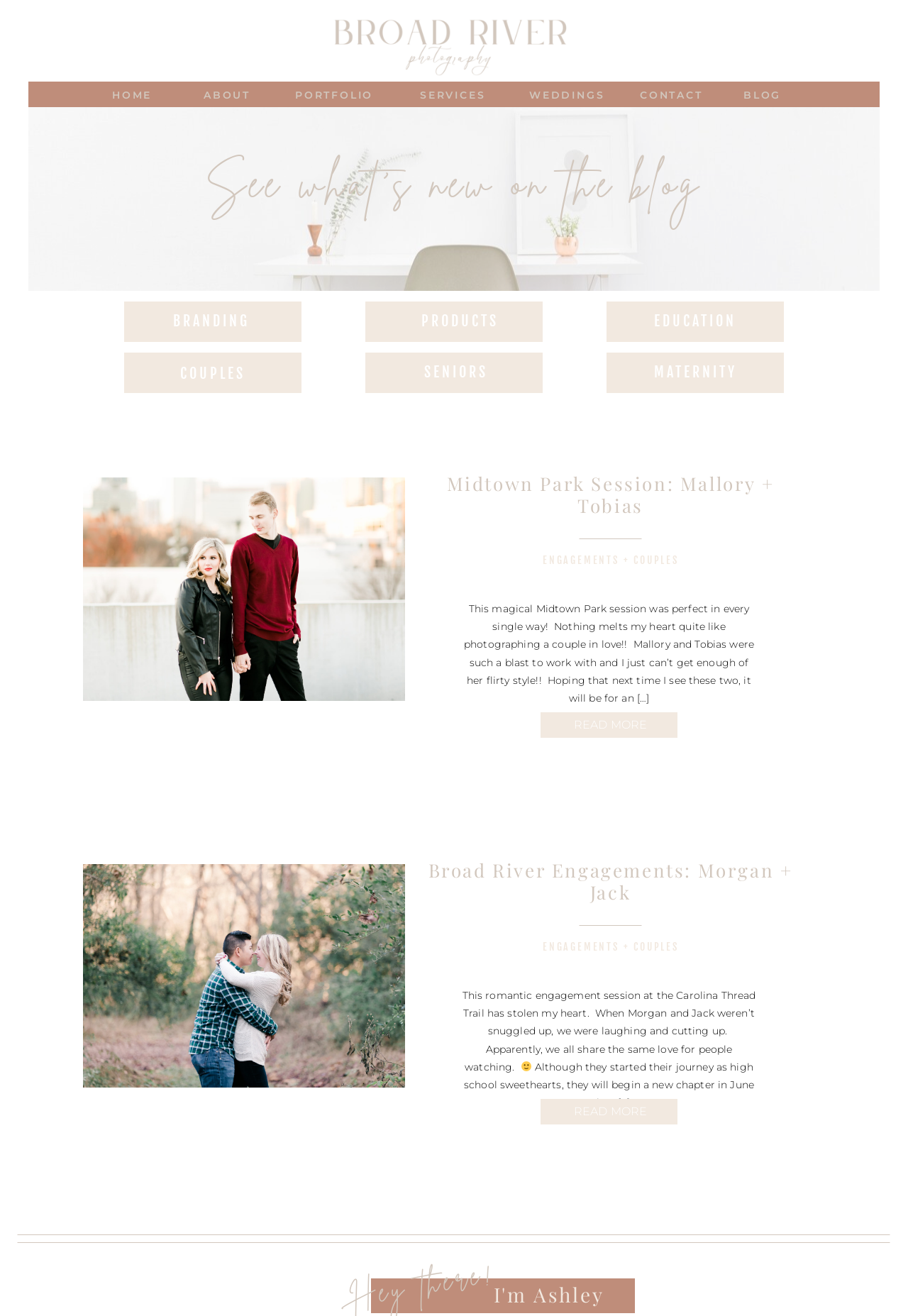What is the main topic of this webpage?
From the details in the image, answer the question comprehensively.

Based on the webpage content, I can see that the main topic is engagements, specifically photography services for couples and weddings. The headings and links on the page, such as 'ENGAGEMENTS + COUPLES' and 'Broad River Engagements: Morgan + Jack', suggest that the webpage is focused on showcasing engagement photography services.